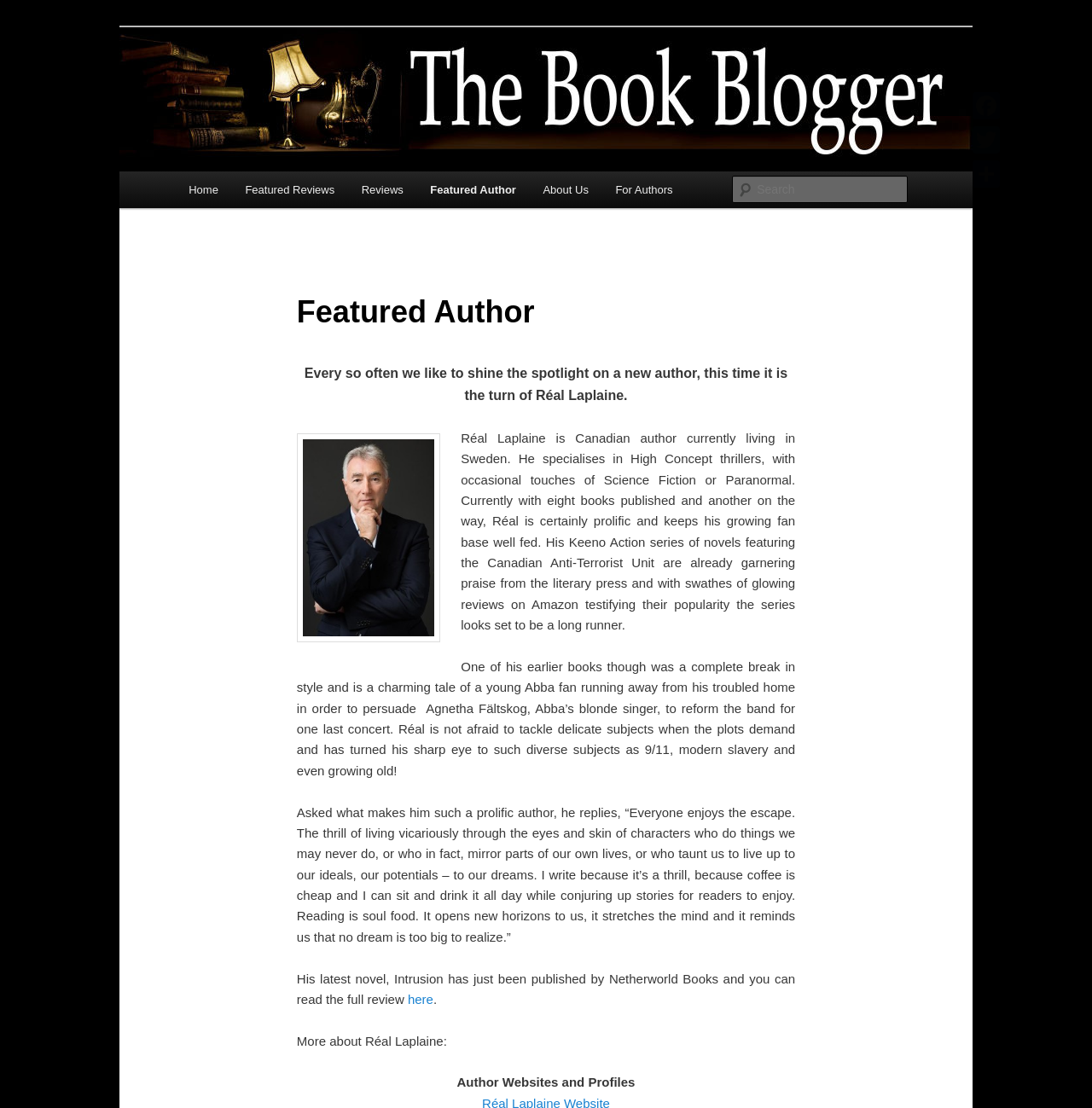Describe the webpage meticulously, covering all significant aspects.

The webpage is about a featured author, Réal Laplaine, and is part of a book blogger website. At the top, there is a heading "Book Blogger" and a link to the website's homepage. Below this, there is a brief description of the website's purpose: "Helping new authors find readers and helping readers find new authors."

On the top right, there is a search bar with a "Search" label and a textbox to input search queries. Next to the search bar, there is an image of the book blogger logo.

The main menu is located on the left side of the page, with links to "Home", "Featured Reviews", "Reviews", "Featured Author", "About Us", and "For Authors". The "Featured Author" link is highlighted, indicating that it is the current page.

The main content of the page is about Réal Laplaine, a Canadian author living in Sweden. There is a heading "Featured Author" and a brief introduction to the author. Below this, there is a paragraph describing the author's background and writing style, including his specialization in High Concept thrillers and his prolific output.

There is also an image of the author, Réal Laplaine, on the page. The text continues to describe the author's writing, including his ability to tackle delicate subjects and his inspiration for writing.

Further down the page, there is a quote from the author about his writing process and what drives him to write. The text then mentions the author's latest novel, "Intrusion", and provides a link to read the full review.

Finally, there are links to the author's websites and profiles, as well as social media links to Facebook, Twitter, and a "Share" button at the bottom right of the page.